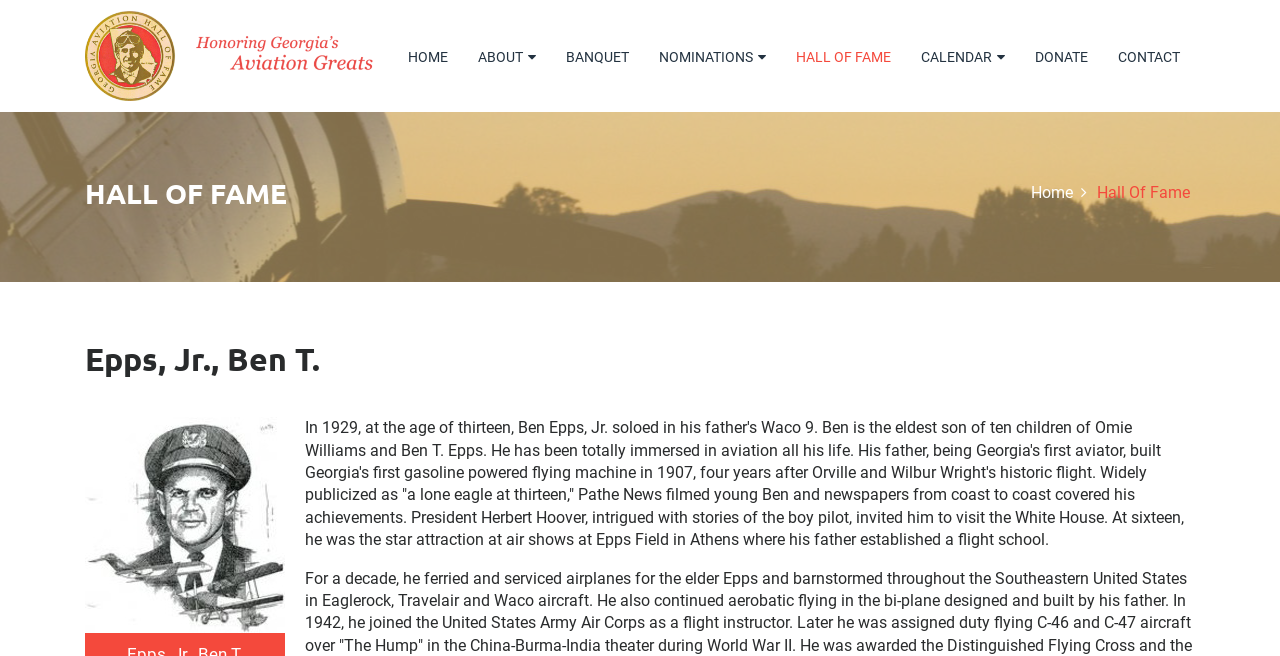Identify the bounding box coordinates of the area that should be clicked in order to complete the given instruction: "Read about Ben Epps, Jr.'s achievements". The bounding box coordinates should be four float numbers between 0 and 1, i.e., [left, top, right, bottom].

[0.238, 0.637, 0.925, 0.837]